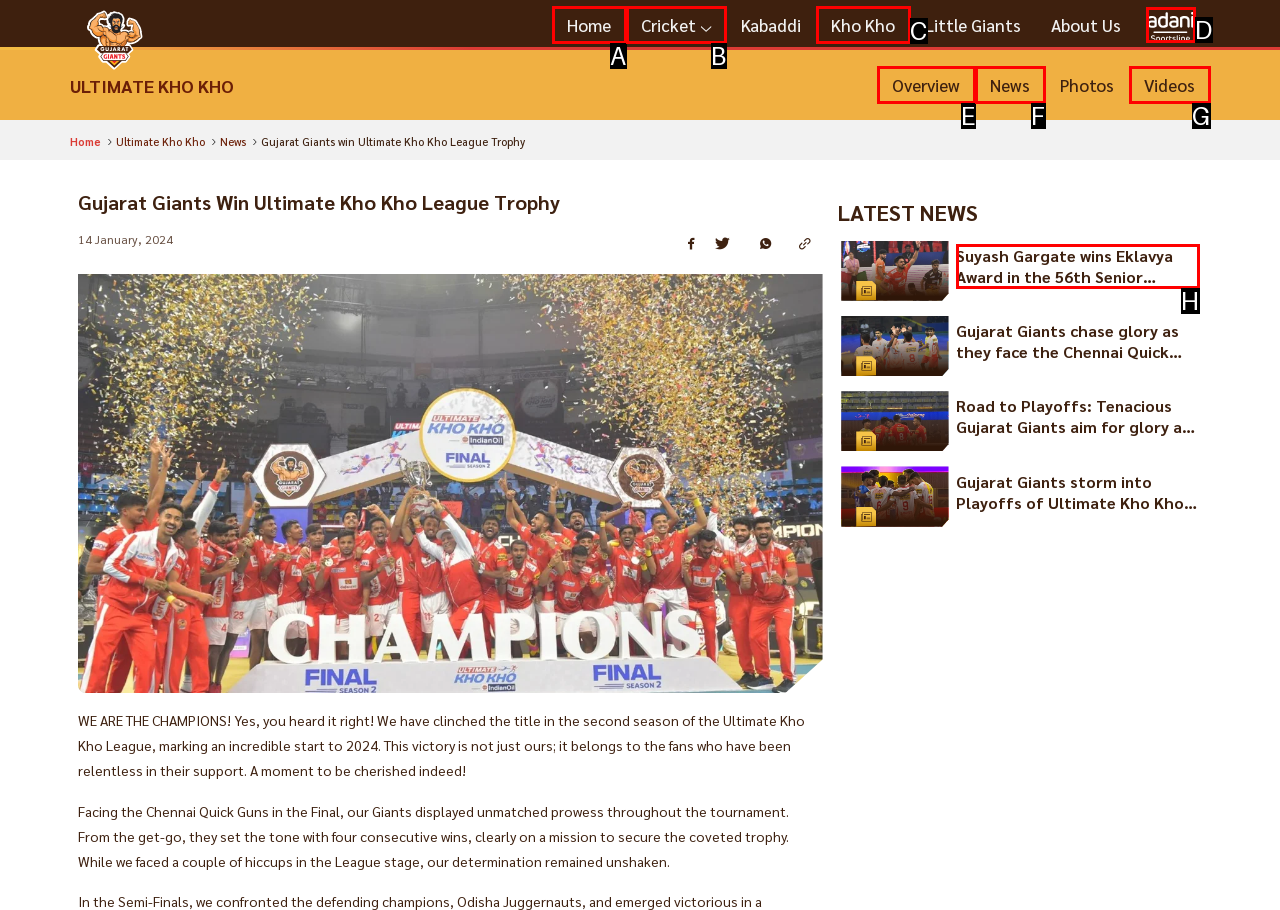Select the letter of the UI element that matches this task: Read the news about Suyash Gargate winning Eklavya Award
Provide the answer as the letter of the correct choice.

H